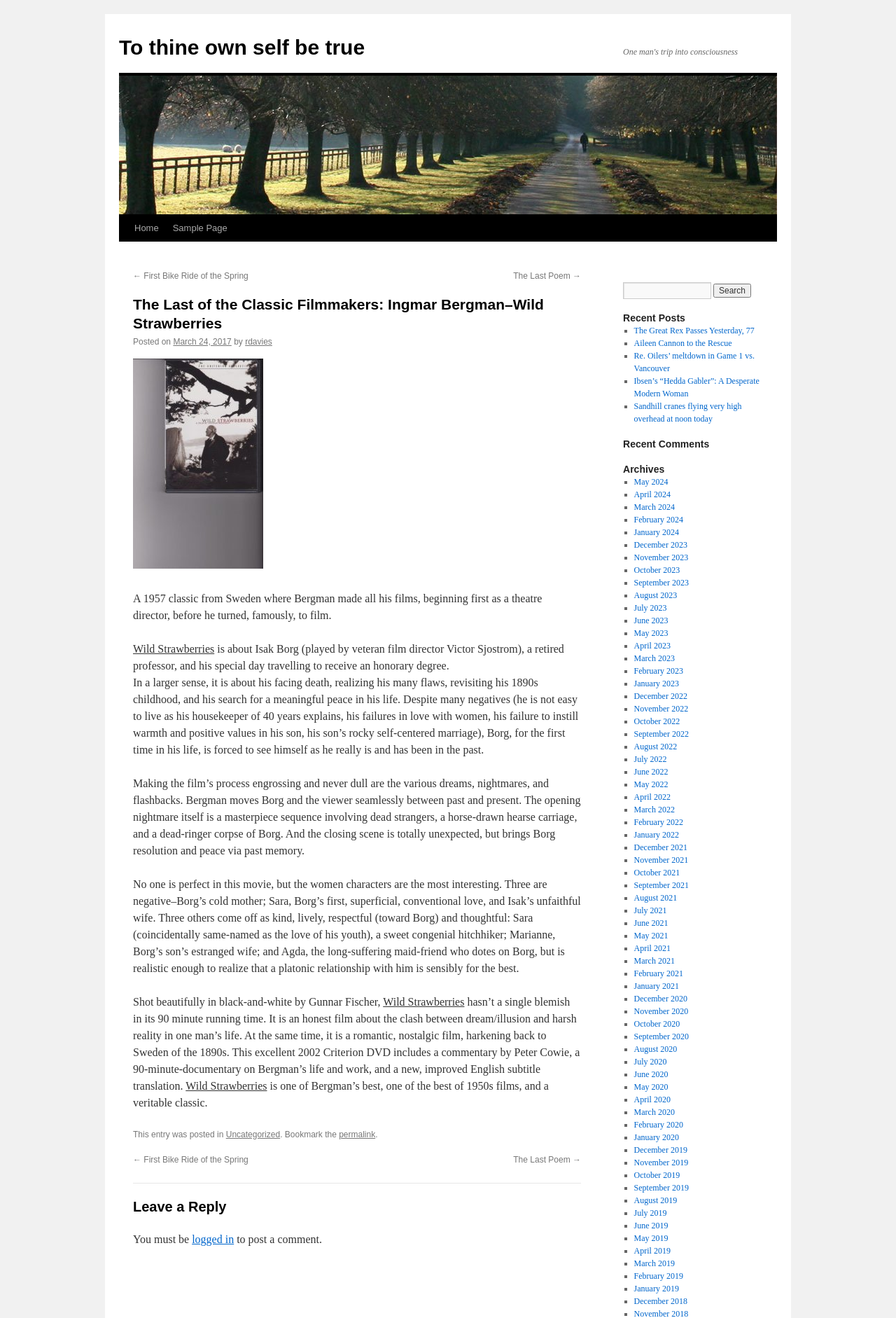Using the description: "March 2022", determine the UI element's bounding box coordinates. Ensure the coordinates are in the format of four float numbers between 0 and 1, i.e., [left, top, right, bottom].

[0.707, 0.611, 0.753, 0.618]